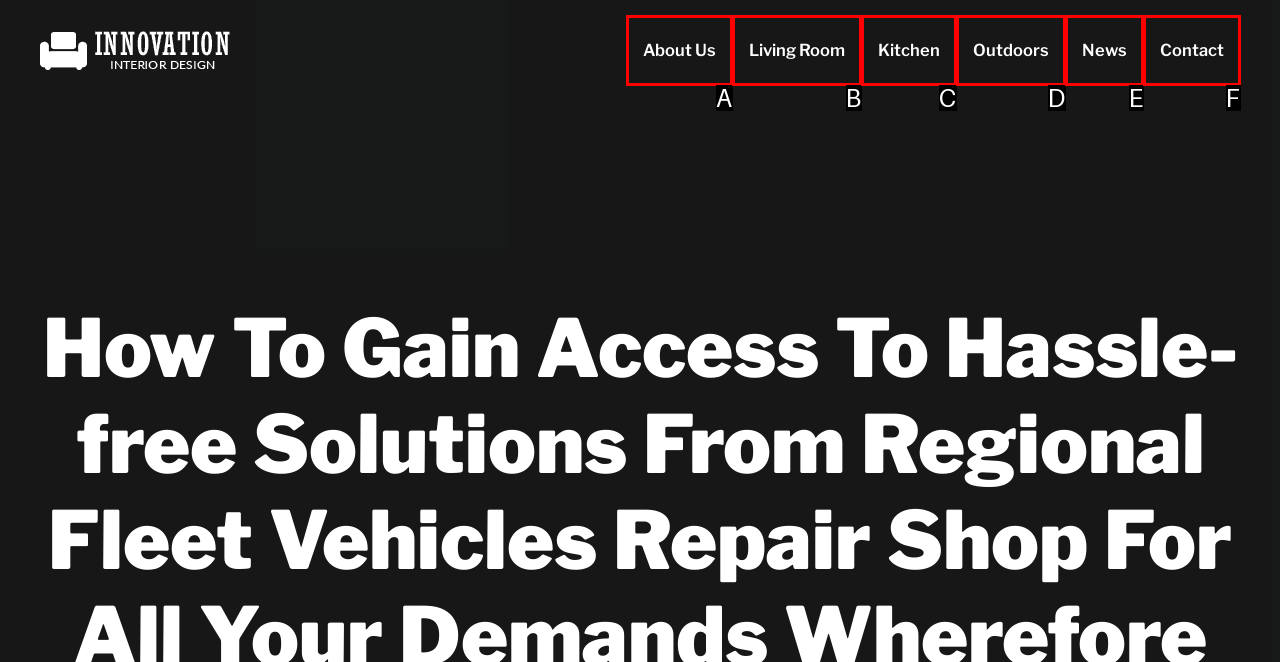Using the given description: Living Room, identify the HTML element that corresponds best. Answer with the letter of the correct option from the available choices.

B